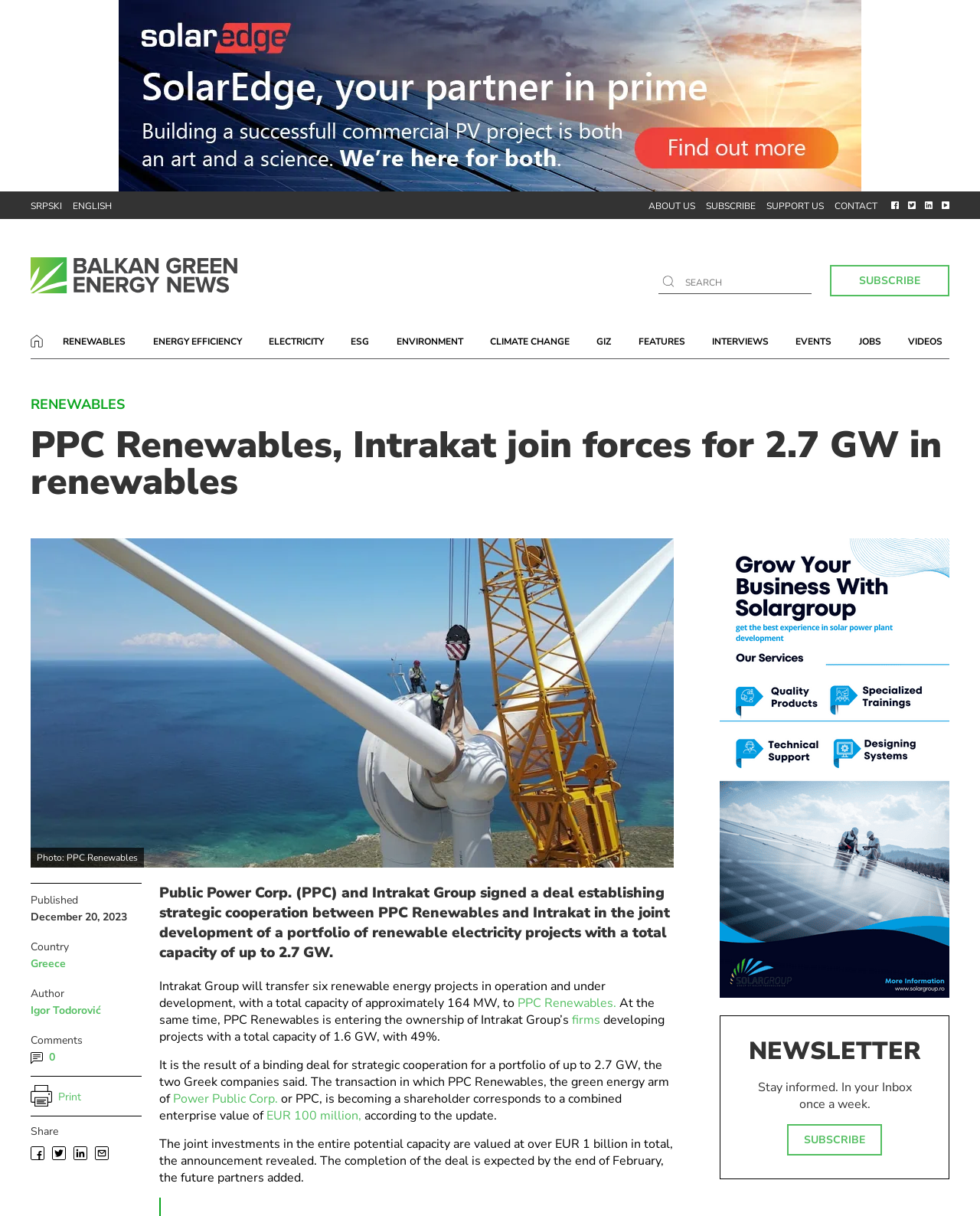Give a short answer using one word or phrase for the question:
When is the completion of the deal expected?

end of February